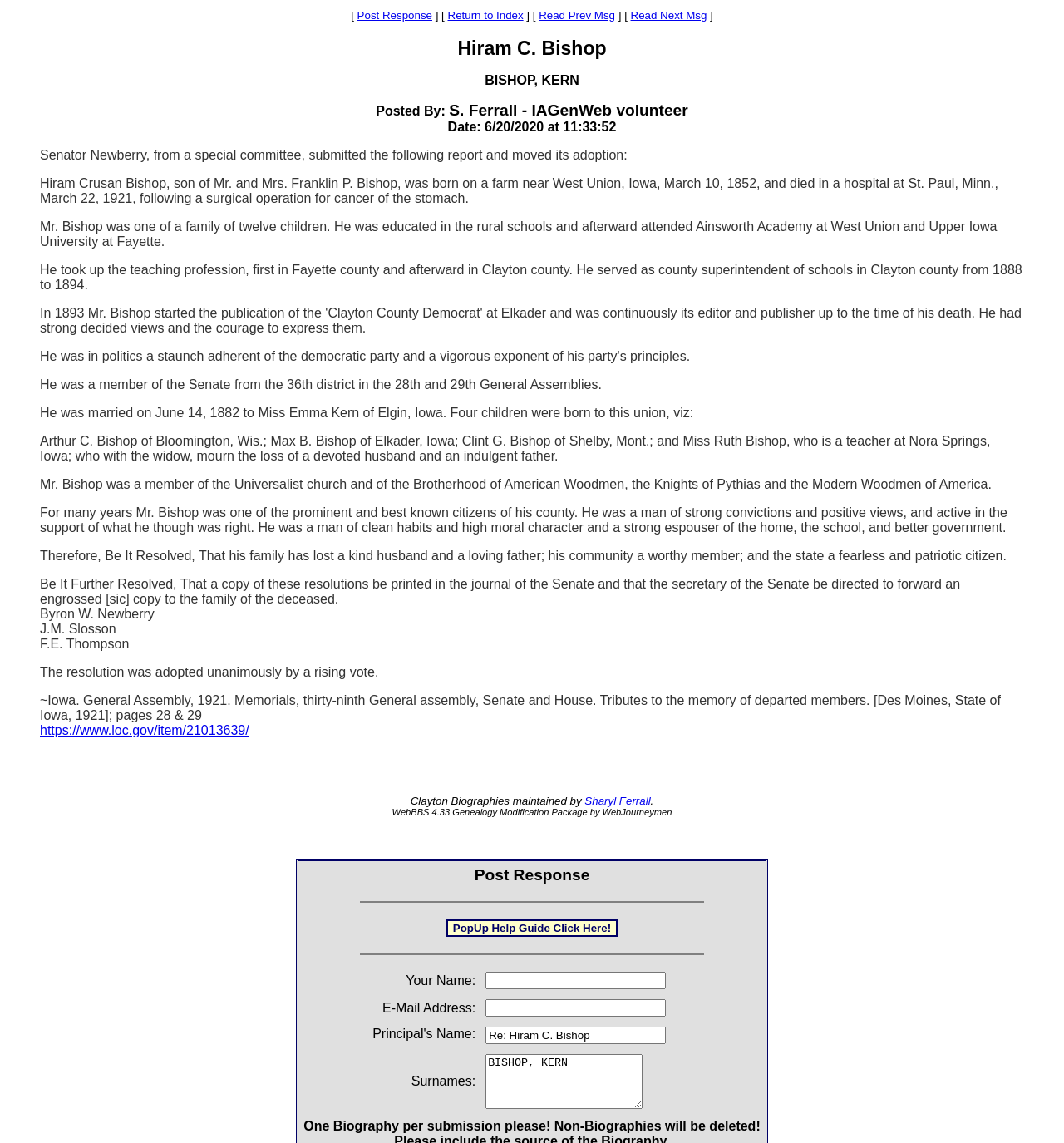Identify the bounding box coordinates of the area that should be clicked in order to complete the given instruction: "go to Bossy Flossie homepage". The bounding box coordinates should be four float numbers between 0 and 1, i.e., [left, top, right, bottom].

None